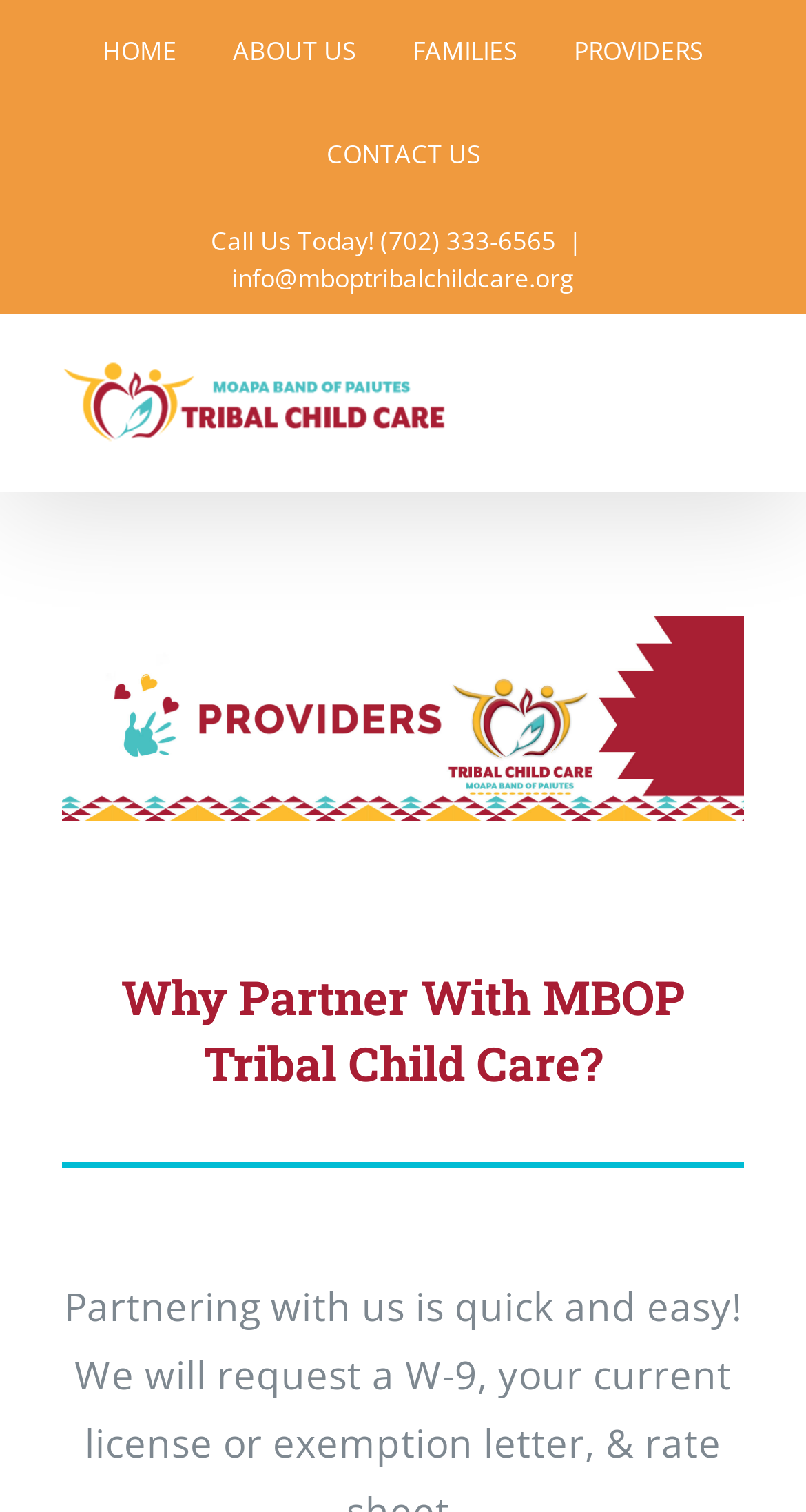What is the phone number to call?
Based on the visual information, provide a detailed and comprehensive answer.

I found the phone number by looking at the StaticText element 'Call Us Today! (702) 333-6565' which is located at the top of the webpage.